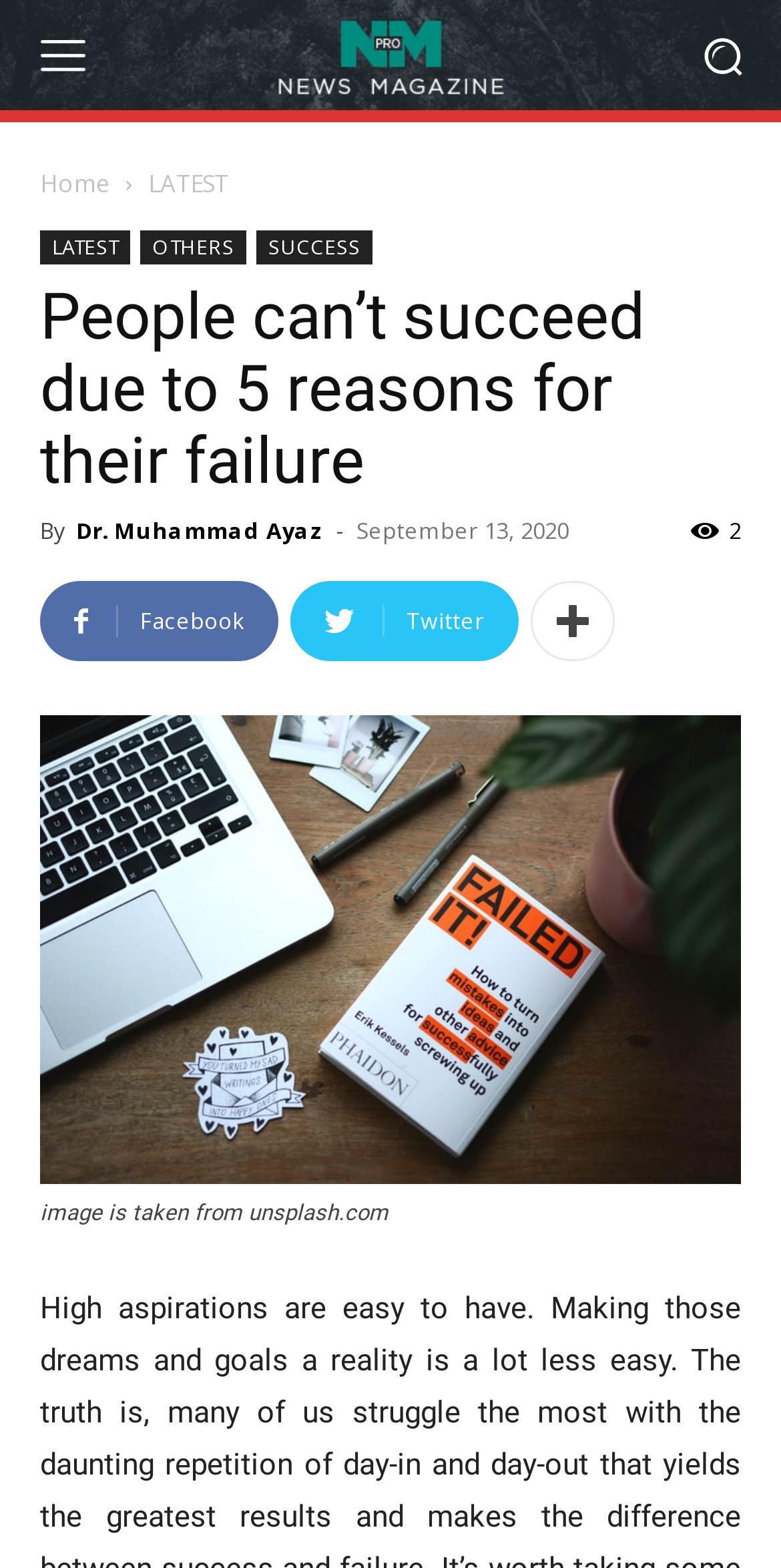What is the date of publication of this article?
Carefully examine the image and provide a detailed answer to the question.

The date of publication can be found in the article's metadata, specifically in the time section, where it is written as 'September 13, 2020'.